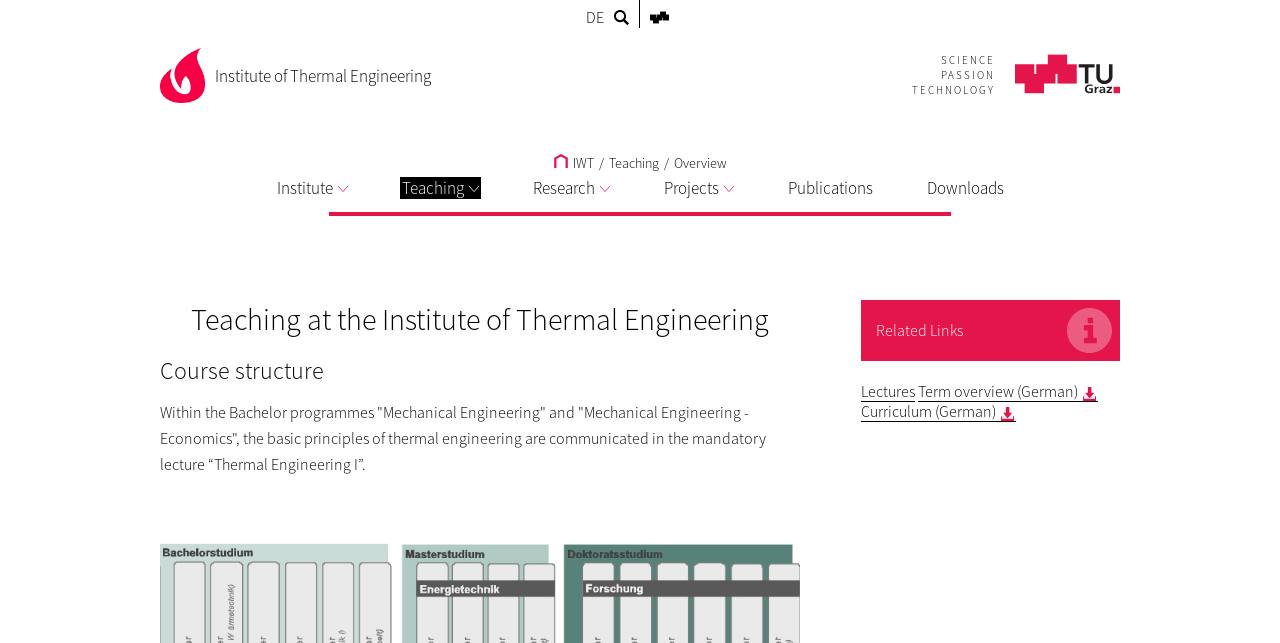Can you provide the bounding box coordinates for the element that should be clicked to implement the instruction: "Learn about the Institute of Thermal Engineering"?

[0.125, 0.099, 0.337, 0.13]